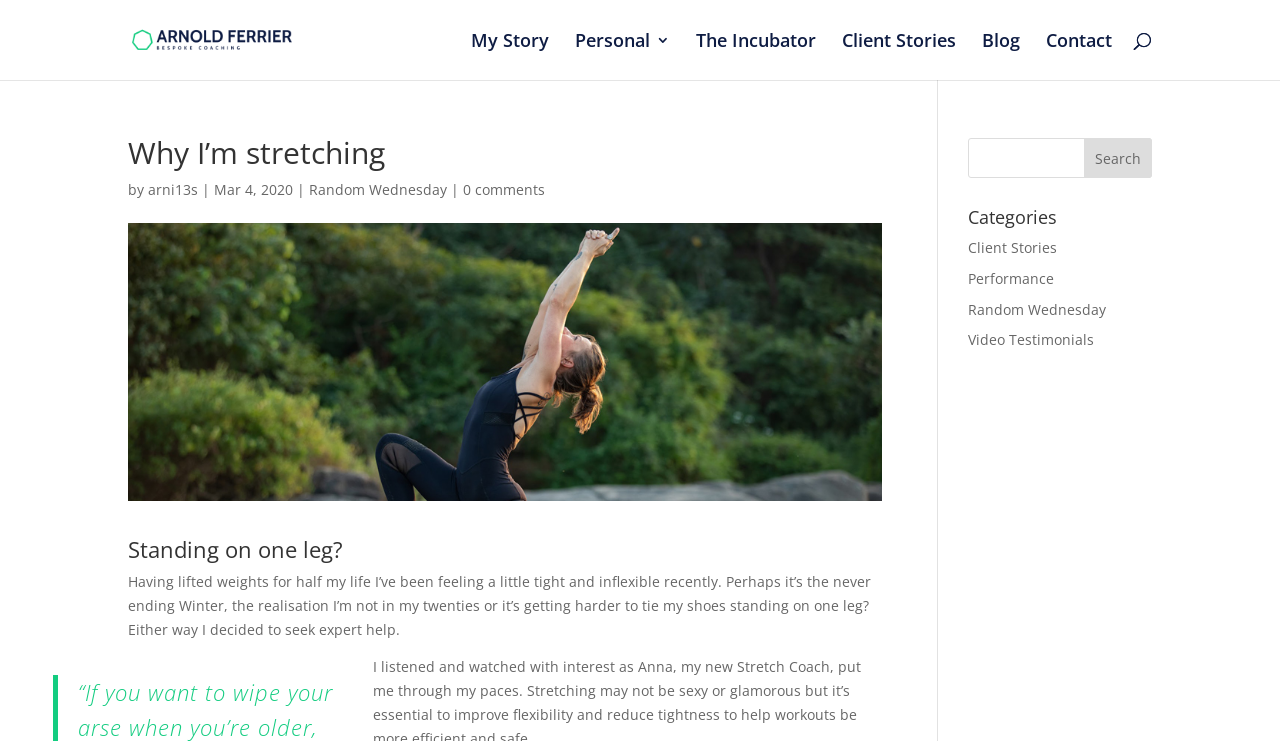What is the date of the article?
Please provide a comprehensive and detailed answer to the question.

The date of the article can be found in the article section, where it says 'Mar 4, 2020'.